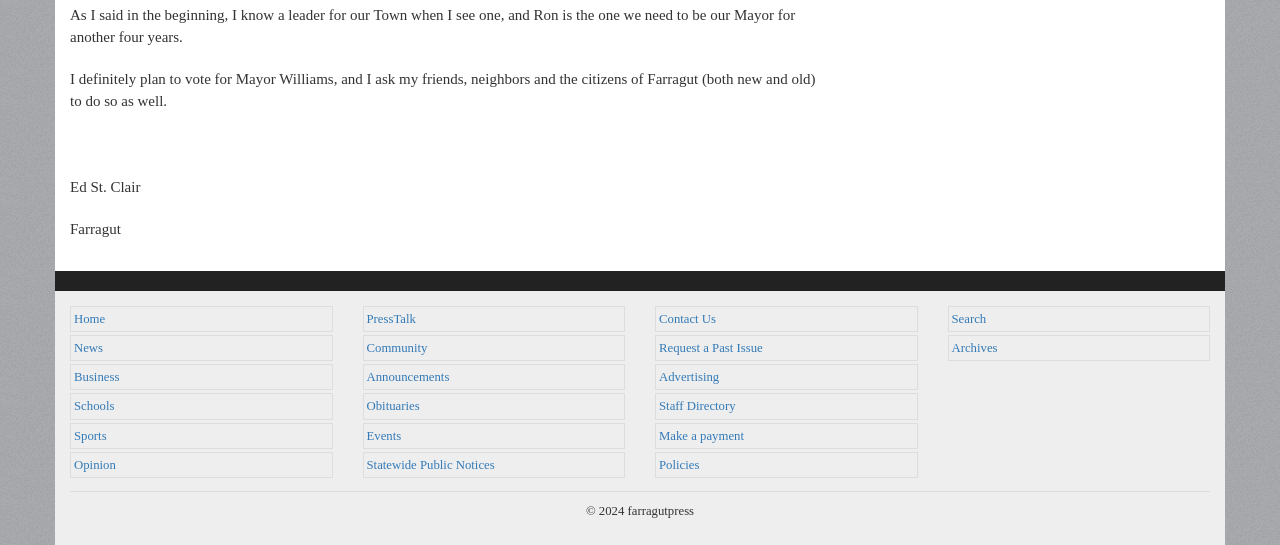Locate the bounding box coordinates of the clickable region necessary to complete the following instruction: "search". Provide the coordinates in the format of four float numbers between 0 and 1, i.e., [left, top, right, bottom].

[0.743, 0.572, 0.77, 0.598]